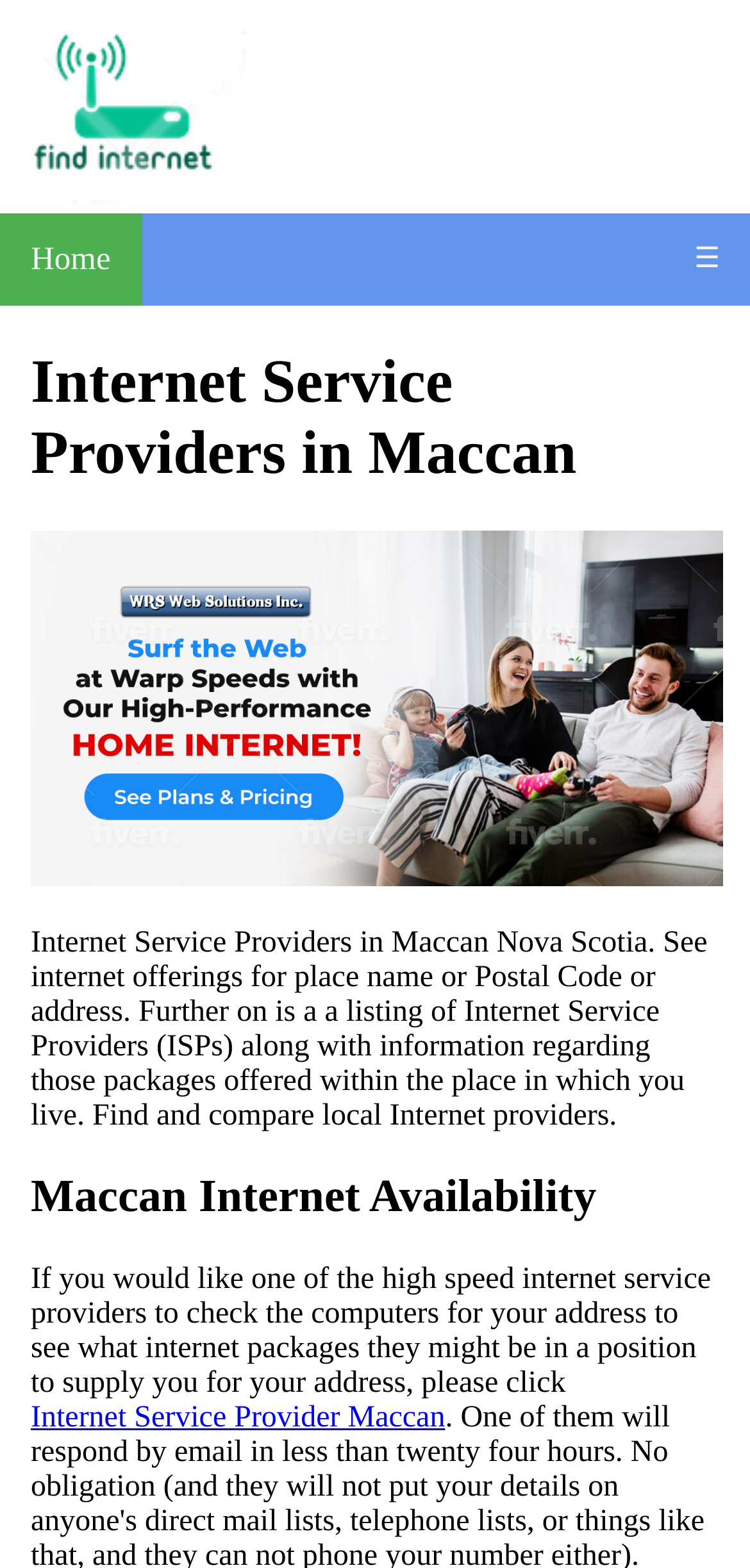Please provide a one-word or short phrase answer to the question:
What type of information is provided about internet service providers?

Packages offered